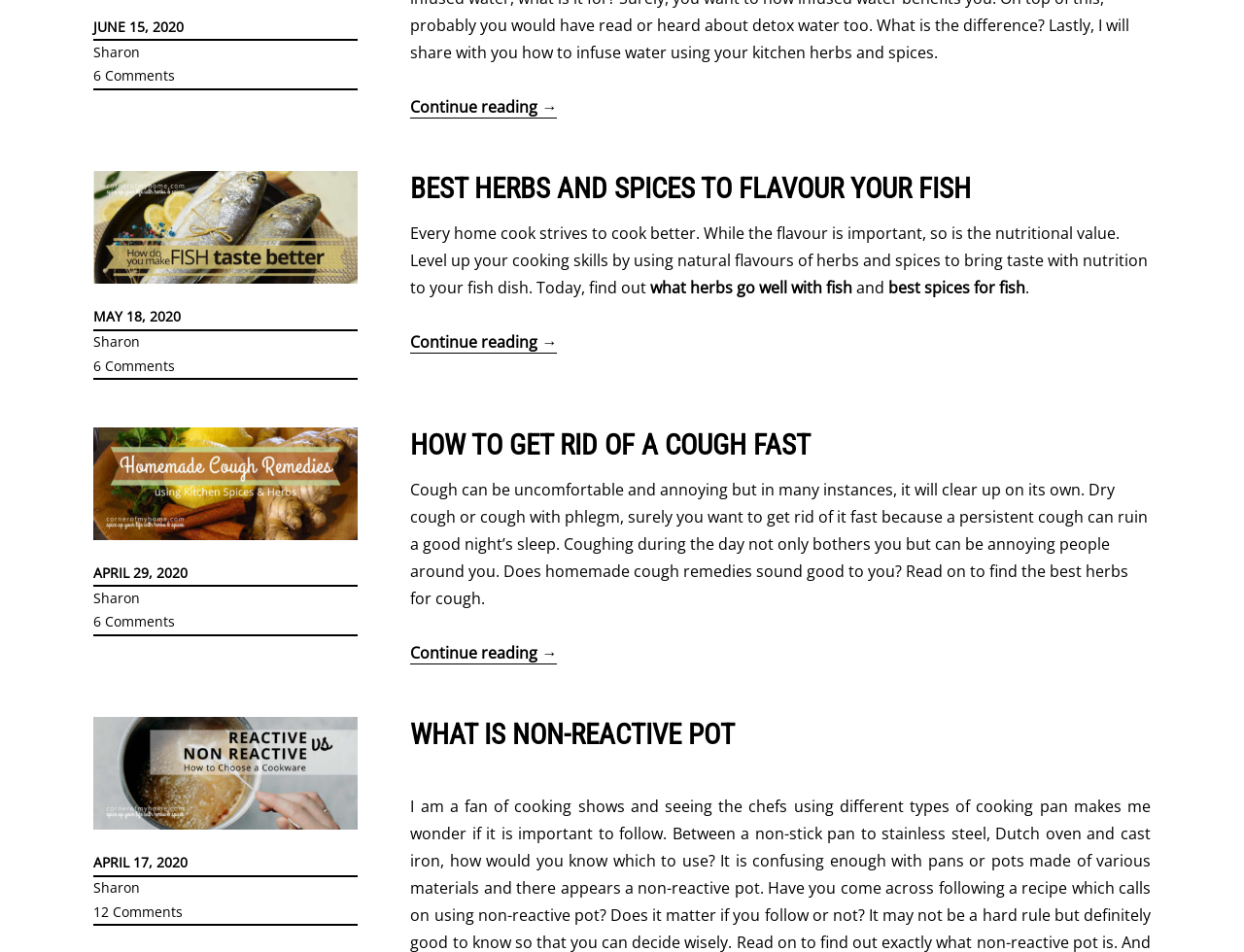Locate the bounding box coordinates for the element described below: "Sharon". The coordinates must be four float values between 0 and 1, formatted as [left, top, right, bottom].

[0.075, 0.923, 0.112, 0.942]